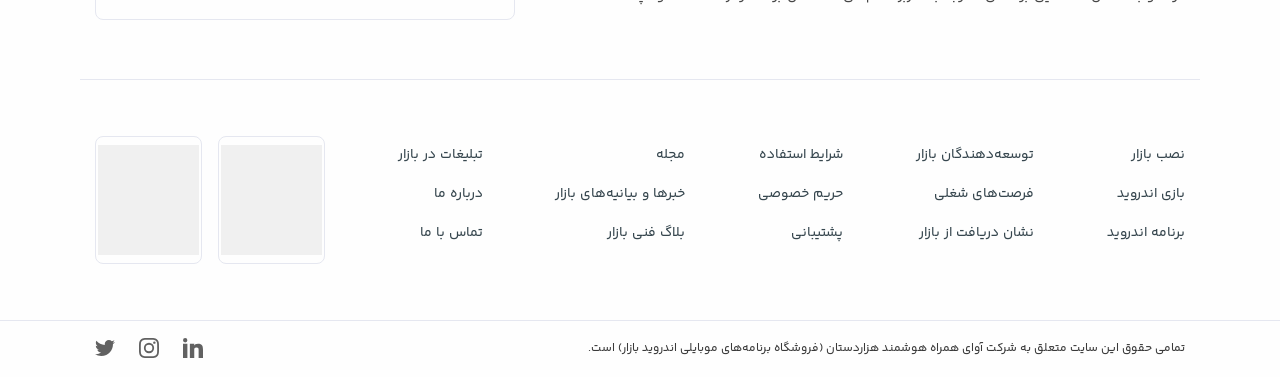What is the name of the company owning this website?
Answer with a single word or phrase, using the screenshot for reference.

آوای همراه هوشمند هزاردستان